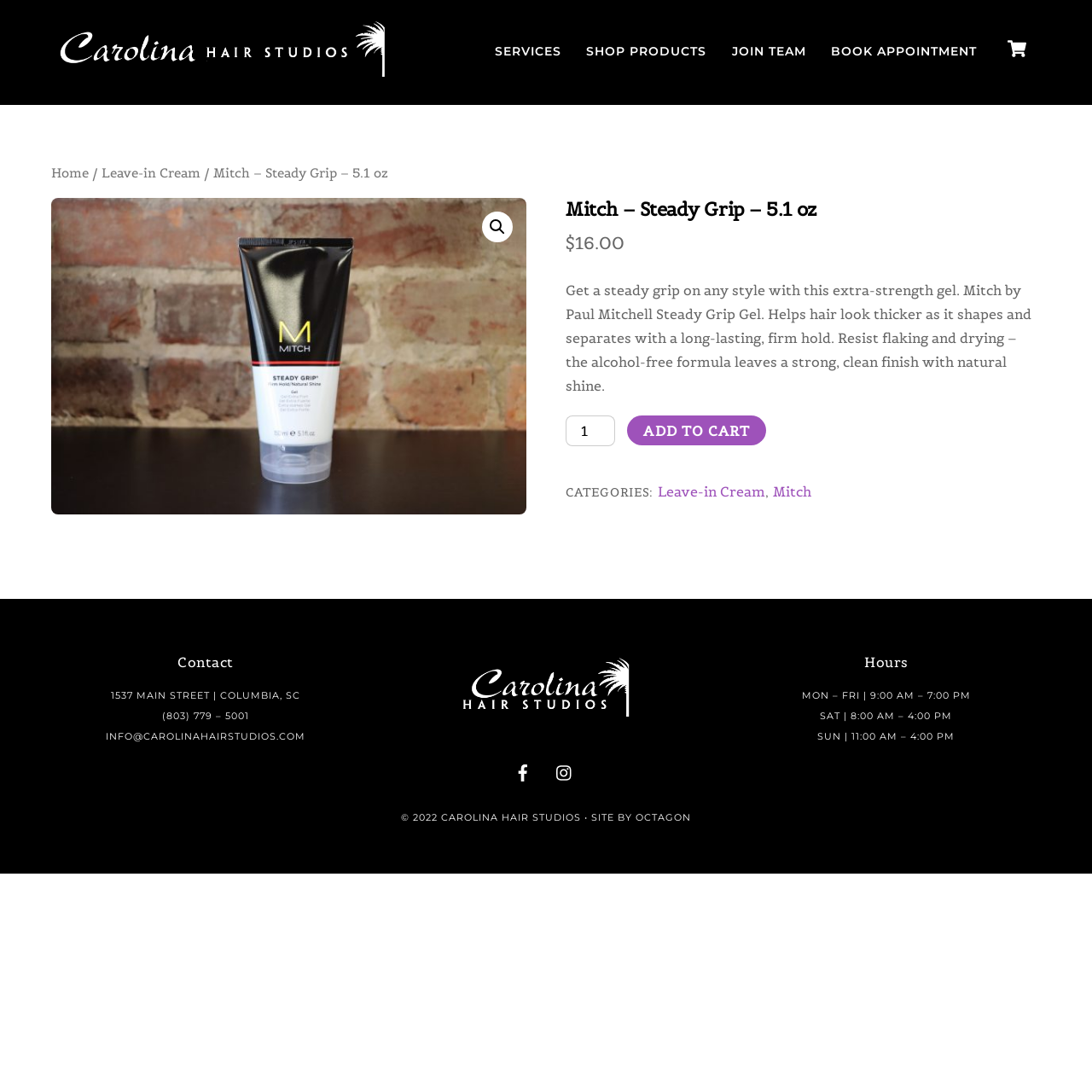Pinpoint the bounding box coordinates of the clickable element to carry out the following instruction: "Click the 'ADD TO CART' button."

[0.574, 0.38, 0.702, 0.408]